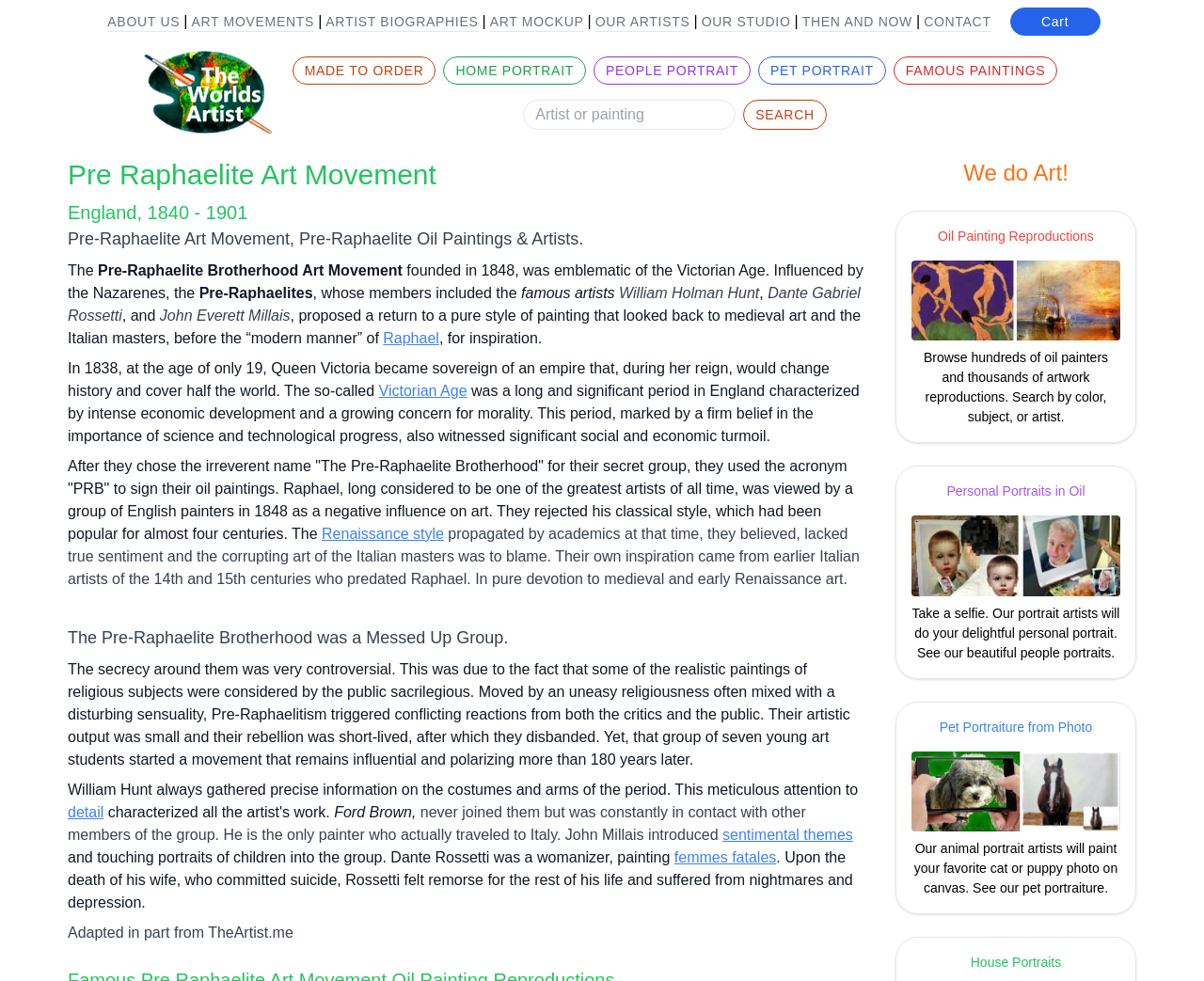Using the details in the image, give a detailed response to the question below:
What type of portraits can be commissioned from this website?

The webpage offers oil painting reproductions and personal portraits in oil, indicating that visitors can commission oil portraits from this website.